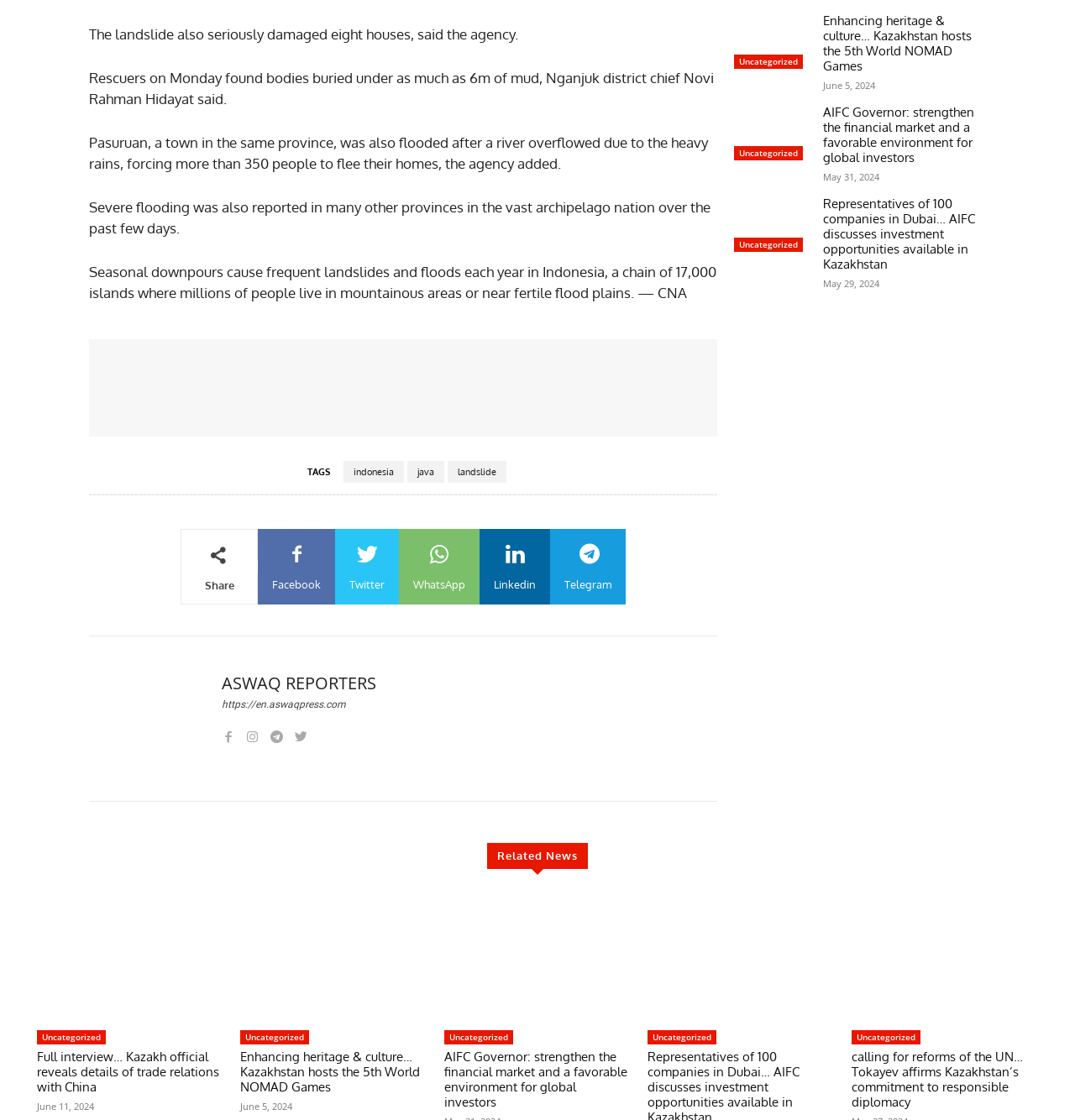Please determine the bounding box coordinates, formatted as (top-left x, top-left y, bottom-right x, bottom-right y), with all values as floating point numbers between 0 and 1. Identify the bounding box of the region described as: Telegram

[0.512, 0.472, 0.582, 0.54]